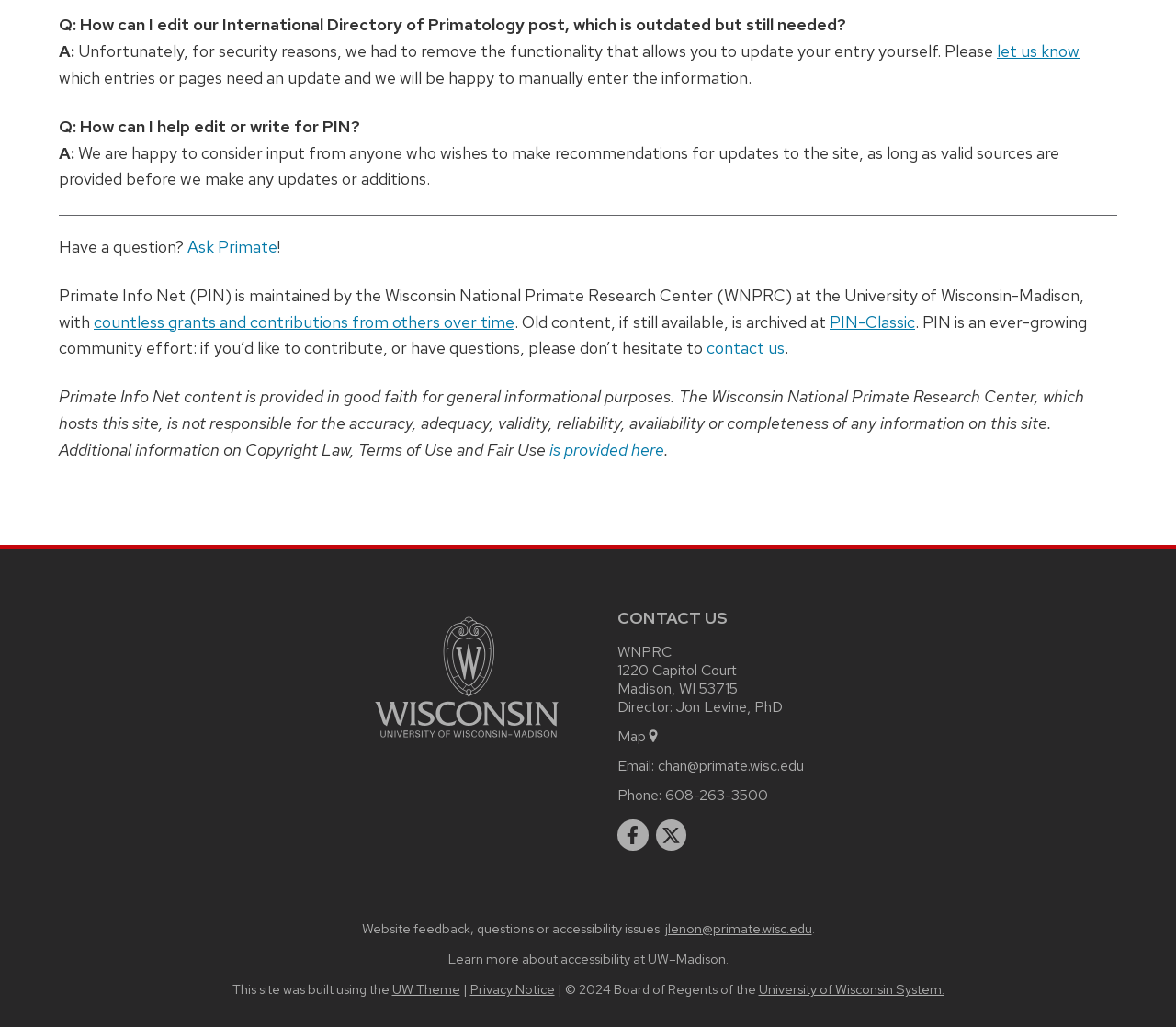Please find the bounding box coordinates of the section that needs to be clicked to achieve this instruction: "Contact us".

[0.601, 0.329, 0.667, 0.349]